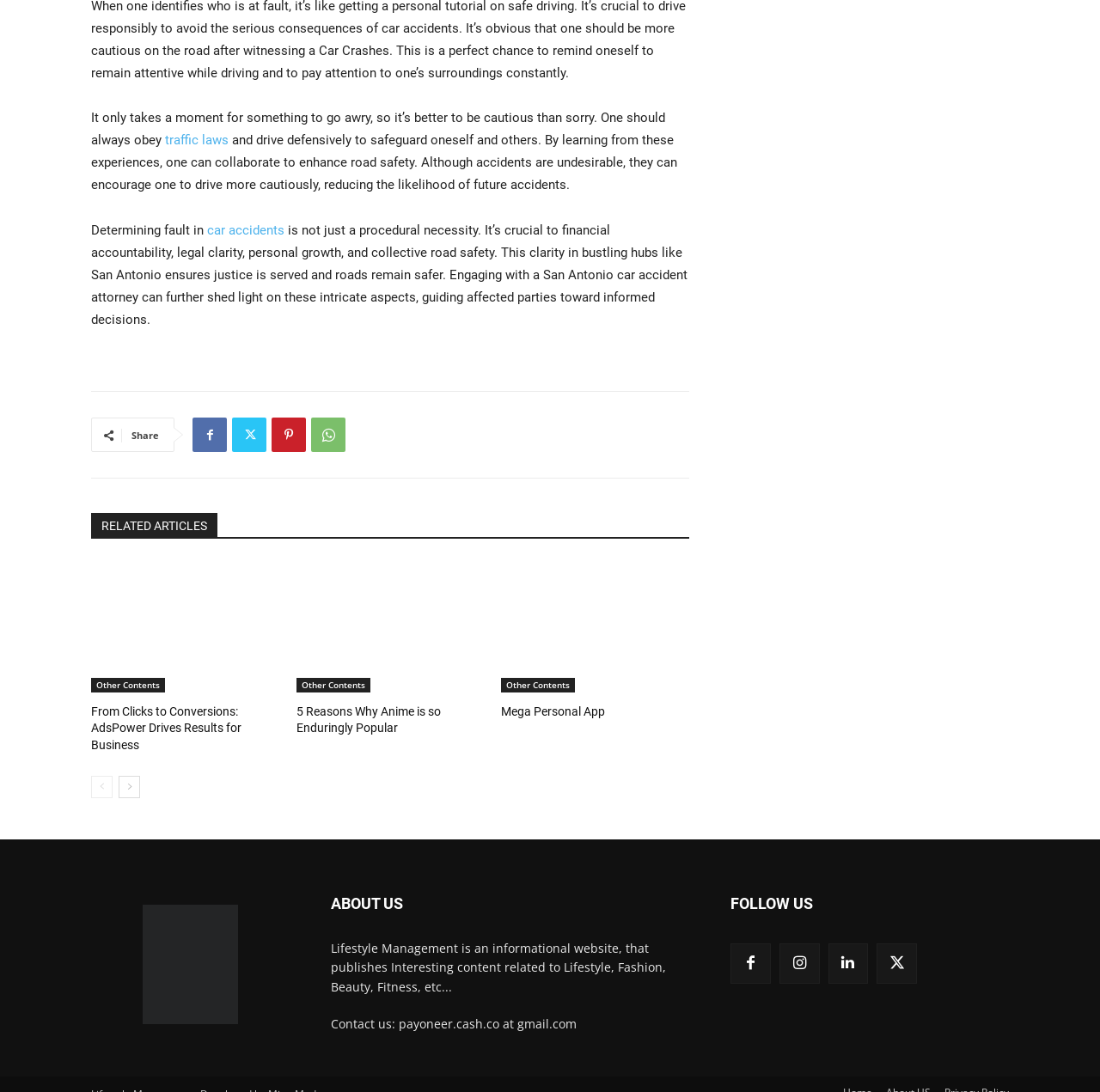What is the name of the developer of Lifestyle Management?
Please use the visual content to give a single word or phrase answer.

Mian Mudassar